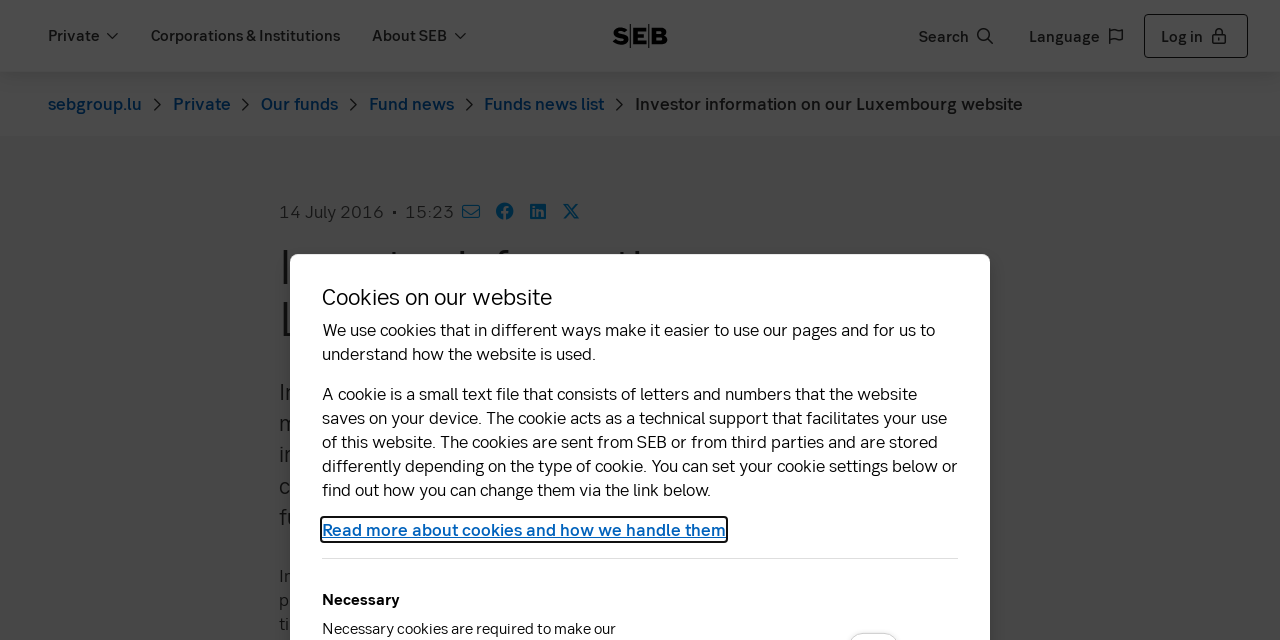Locate the bounding box of the UI element with the following description: "About SEB".

[0.278, 0.0, 0.377, 0.112]